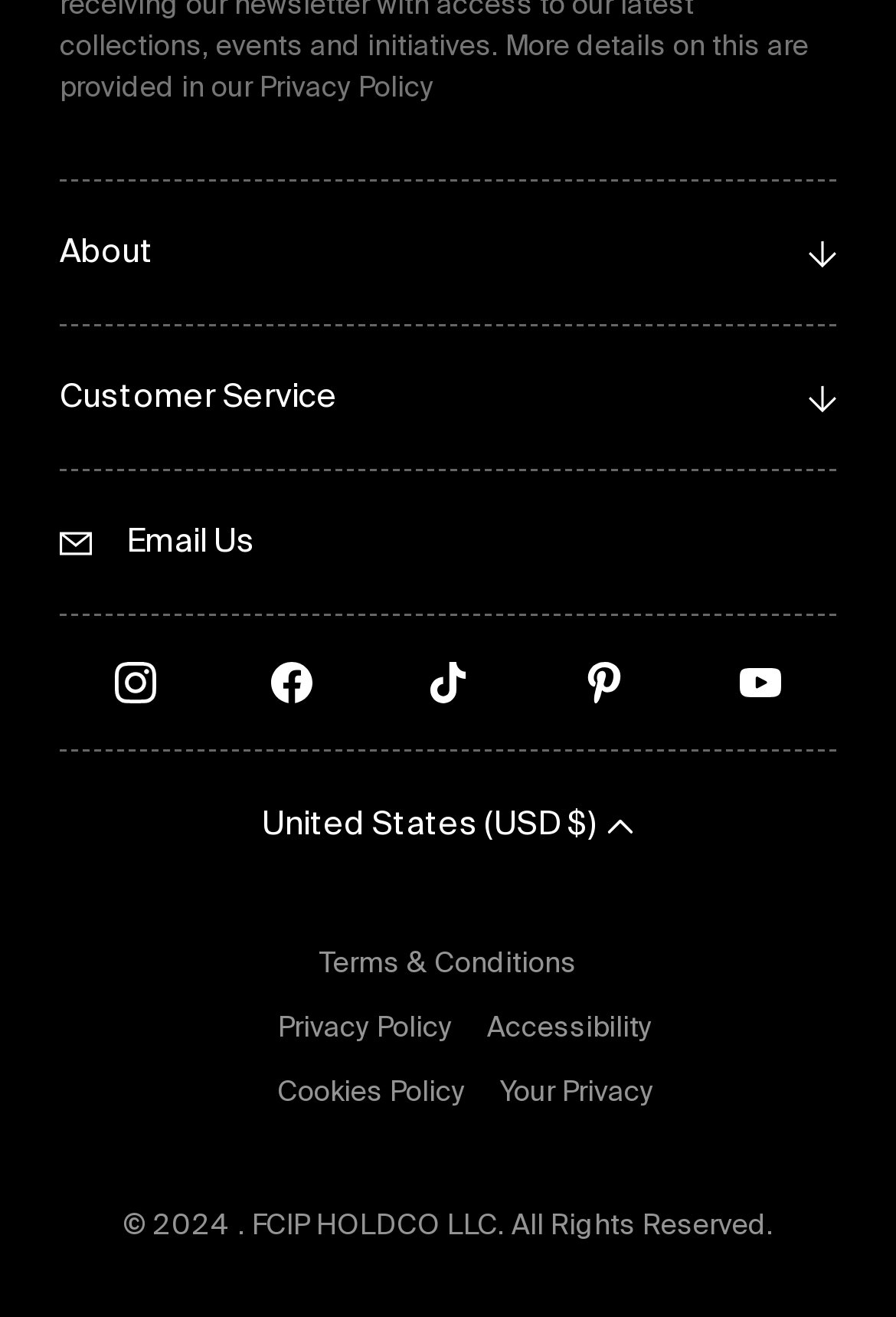Look at the image and write a detailed answer to the question: 
What is the country of the current region?

I determined the answer by looking at the button element with the text 'United States (USD $)' which indicates the current region.